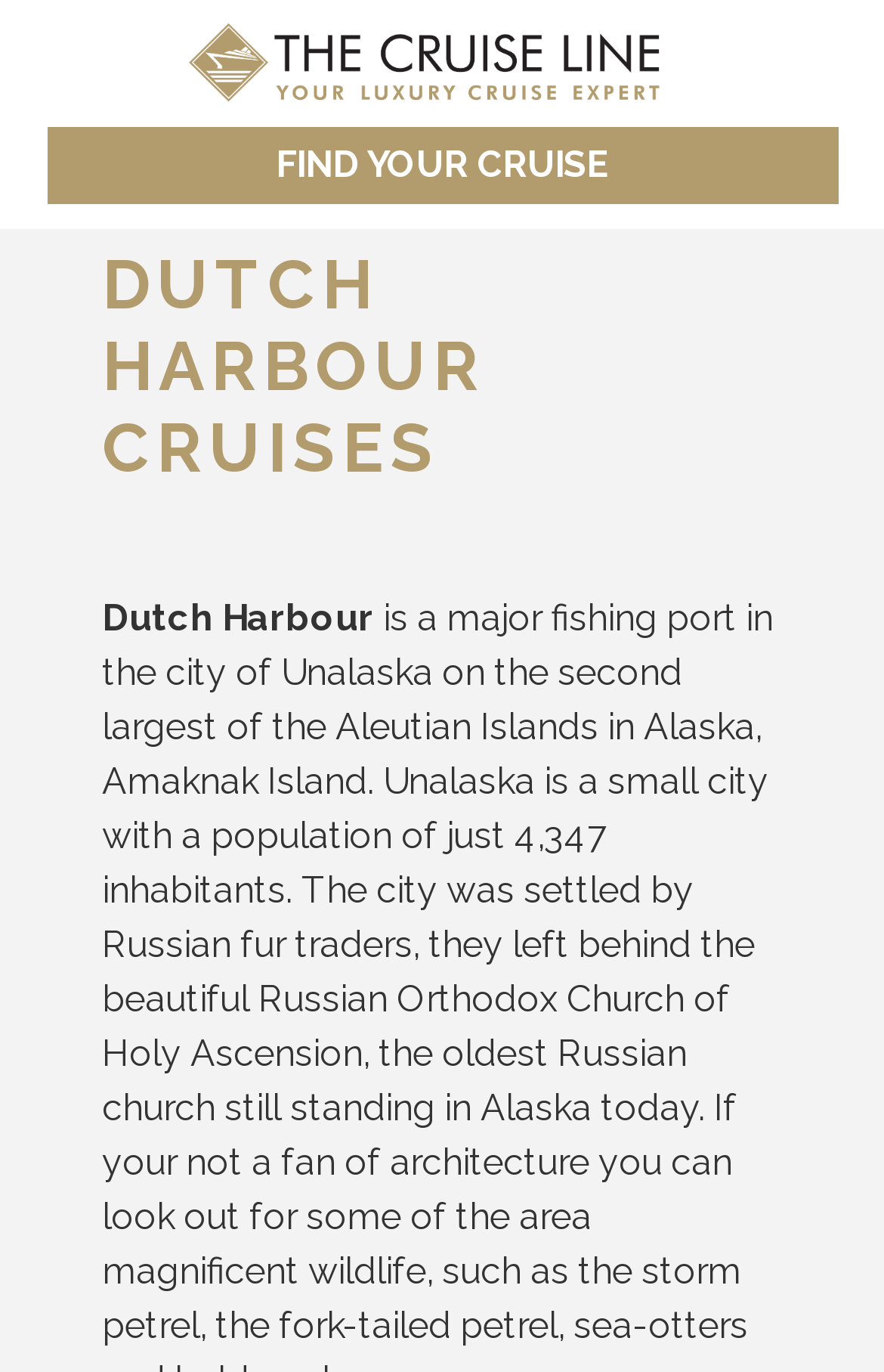Give a concise answer using only one word or phrase for this question:
Is there an image on the webpage?

Yes